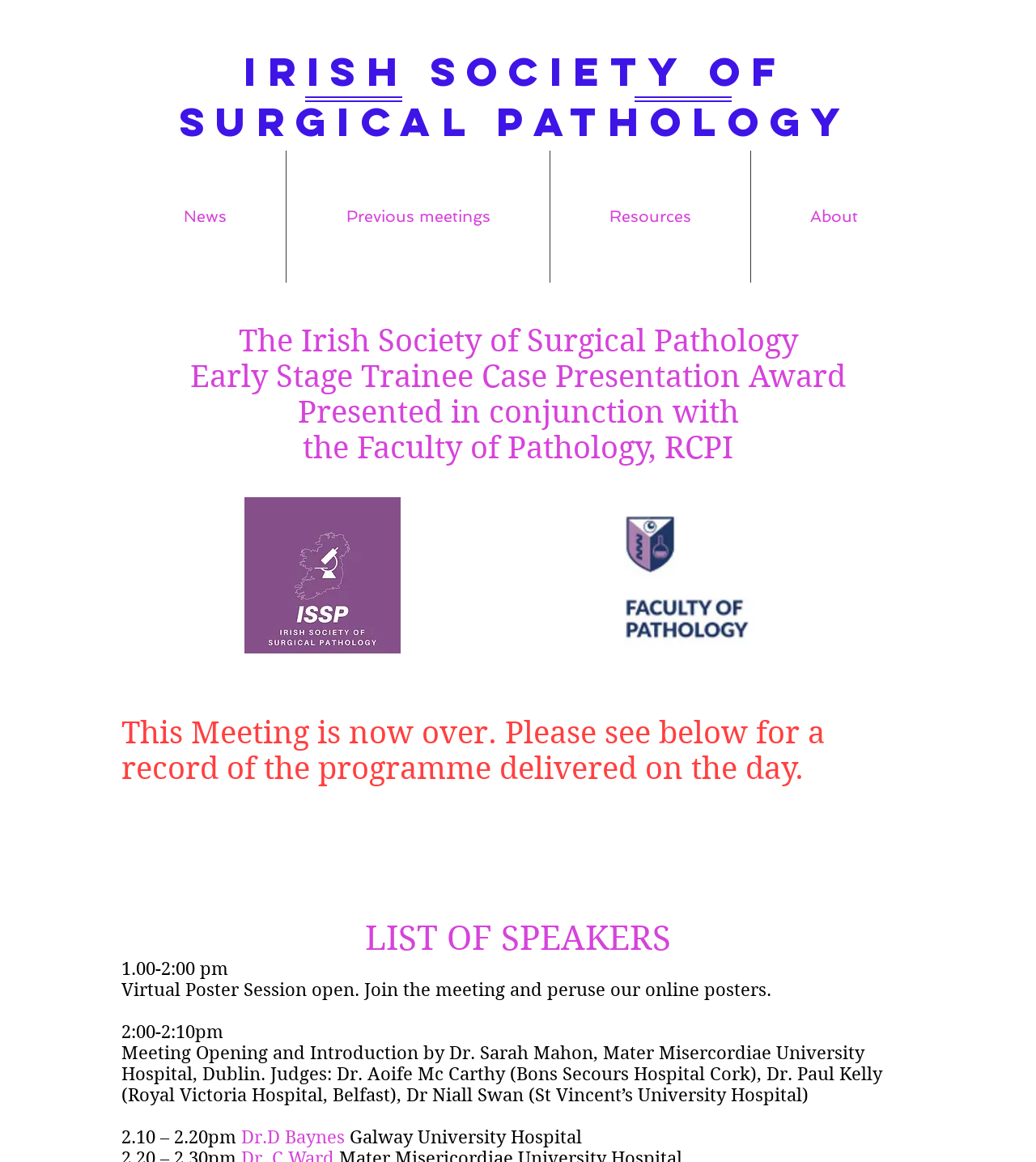Please study the image and answer the question comprehensively:
Who is the judge from Bons Secours Hospital Cork?

The answer can be found by looking at the list of judges mentioned on the webpage, which includes Dr. Aoife Mc Carthy from Bons Secours Hospital Cork.